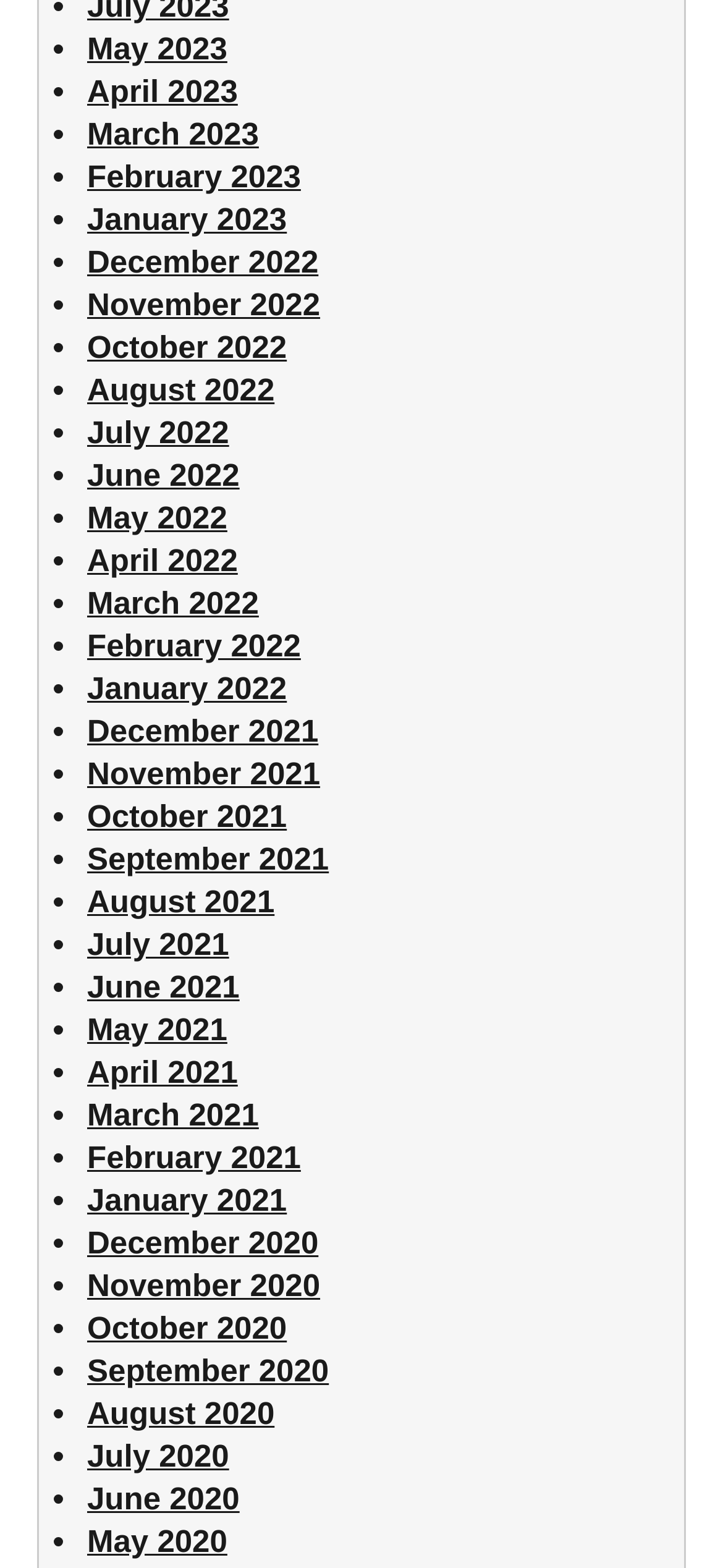Locate the bounding box coordinates of the clickable area to execute the instruction: "Register". Provide the coordinates as four float numbers between 0 and 1, represented as [left, top, right, bottom].

None